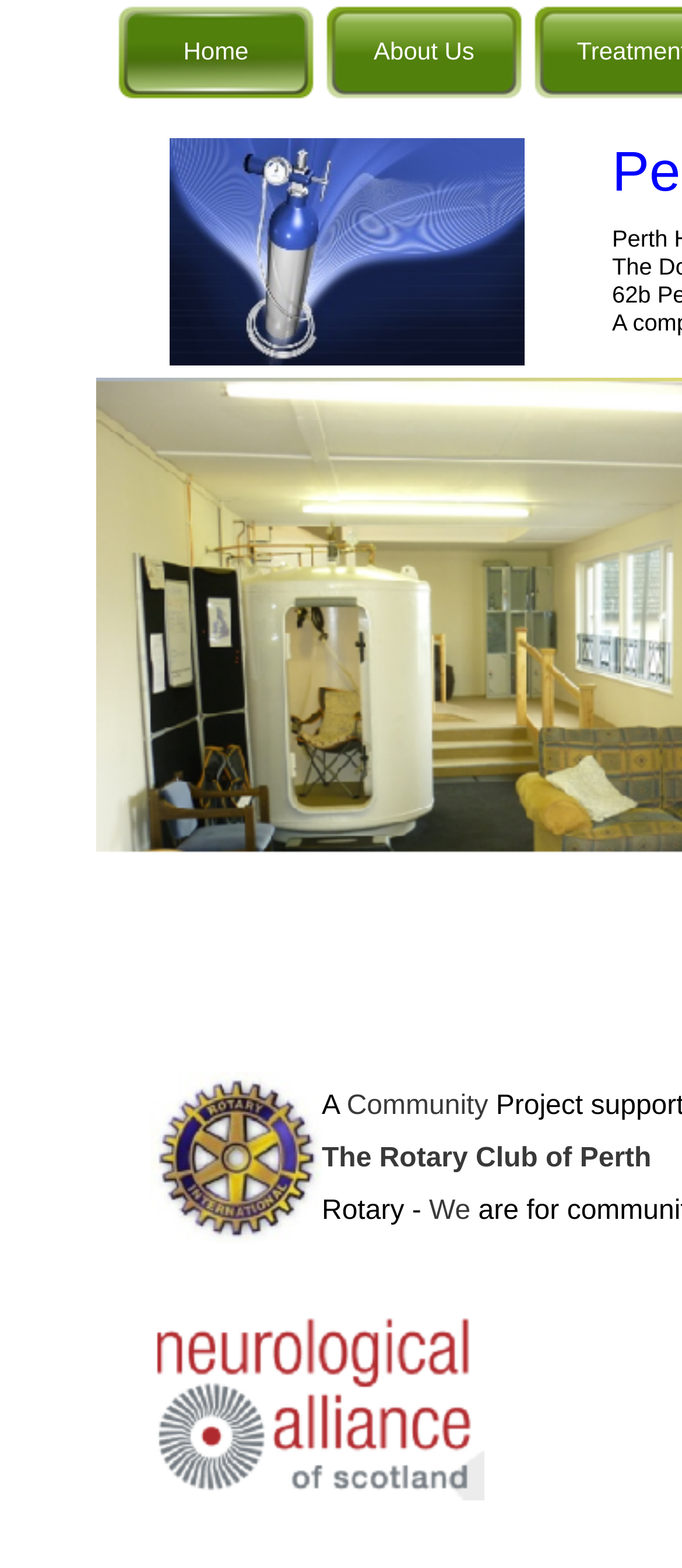Provide a one-word or one-phrase answer to the question:
What is the first menu item?

Home